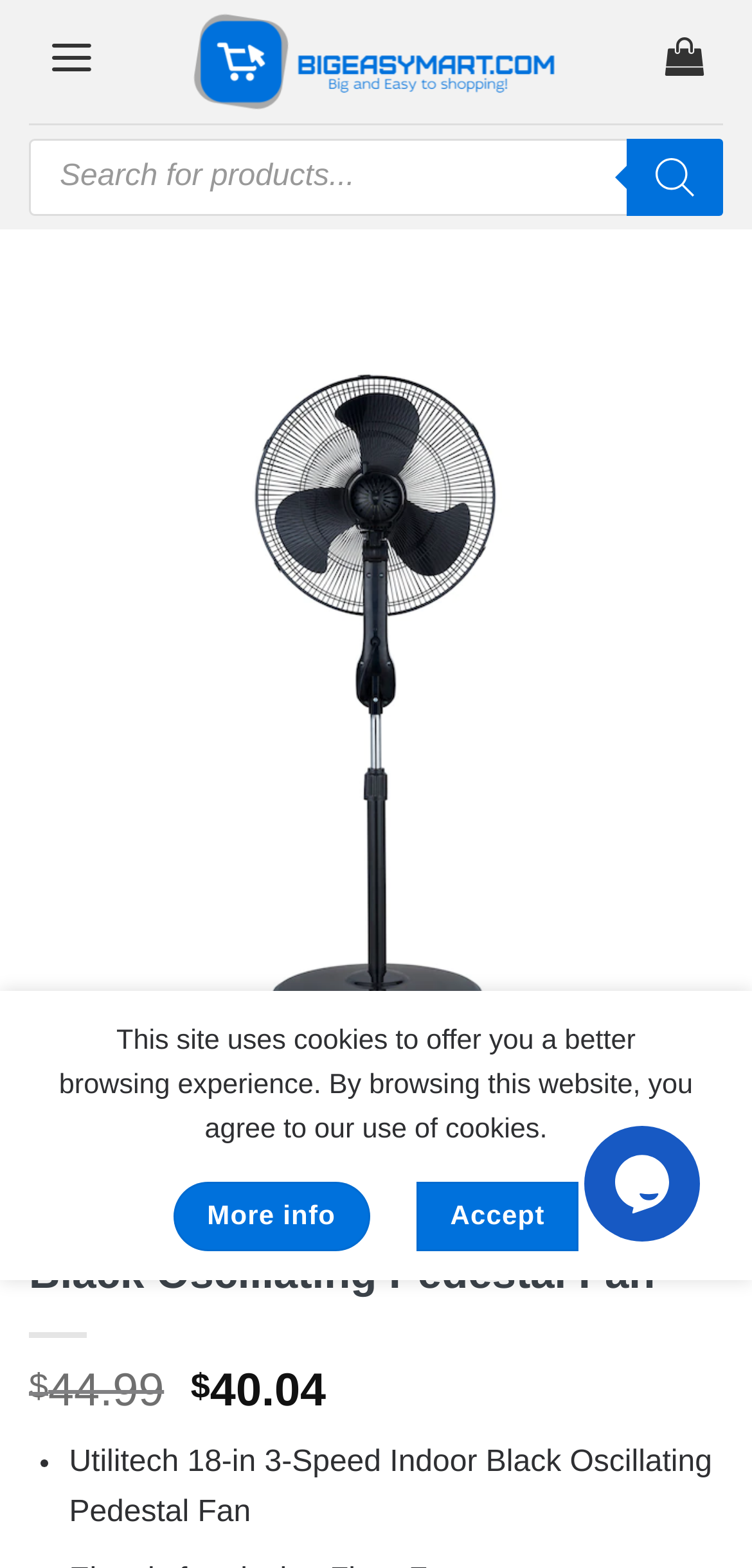Answer the following query with a single word or phrase:
How many navigation links are there at the top of the page?

3